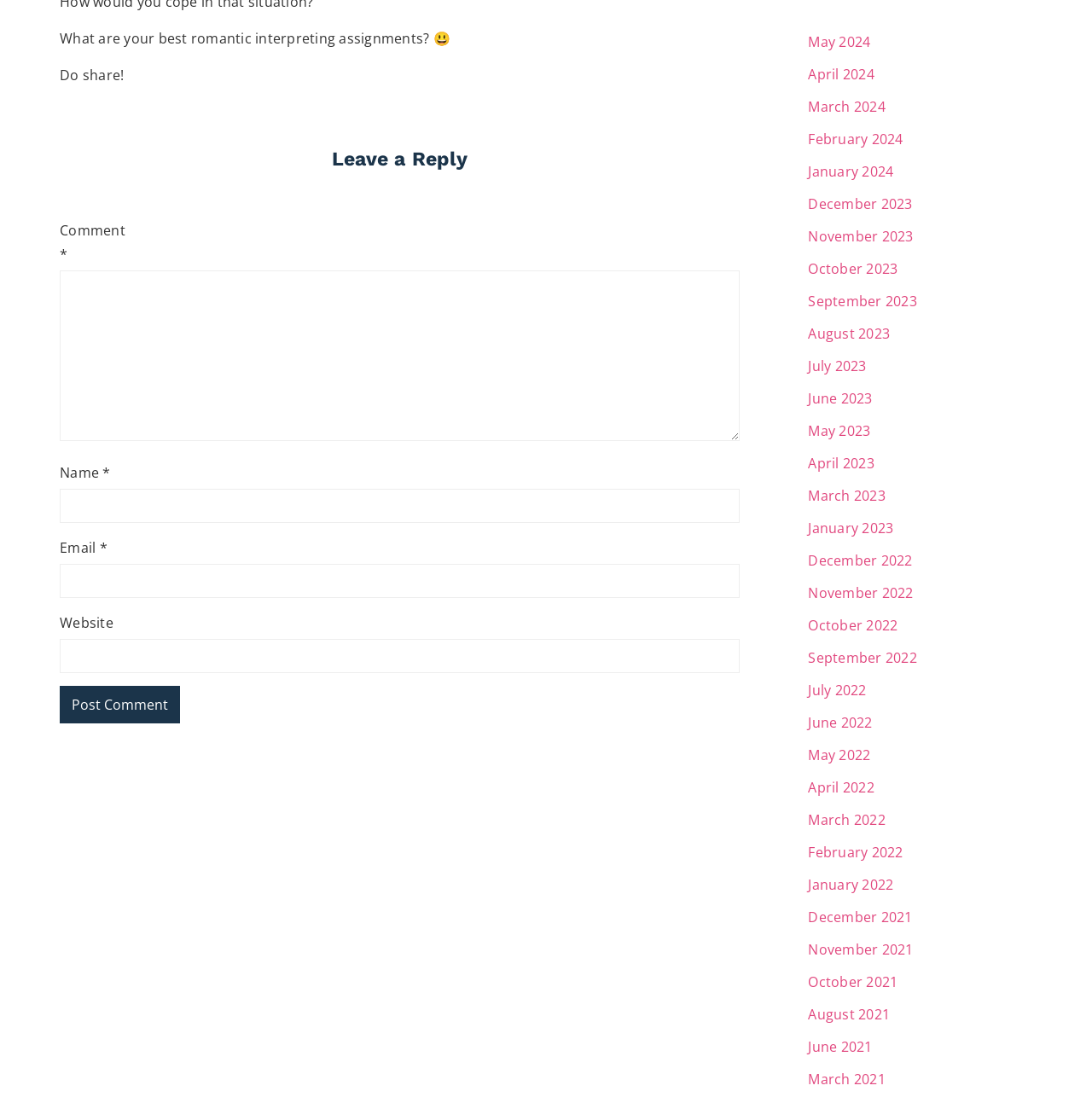Please identify the bounding box coordinates of the clickable element to fulfill the following instruction: "Leave a comment". The coordinates should be four float numbers between 0 and 1, i.e., [left, top, right, bottom].

[0.055, 0.129, 0.677, 0.198]